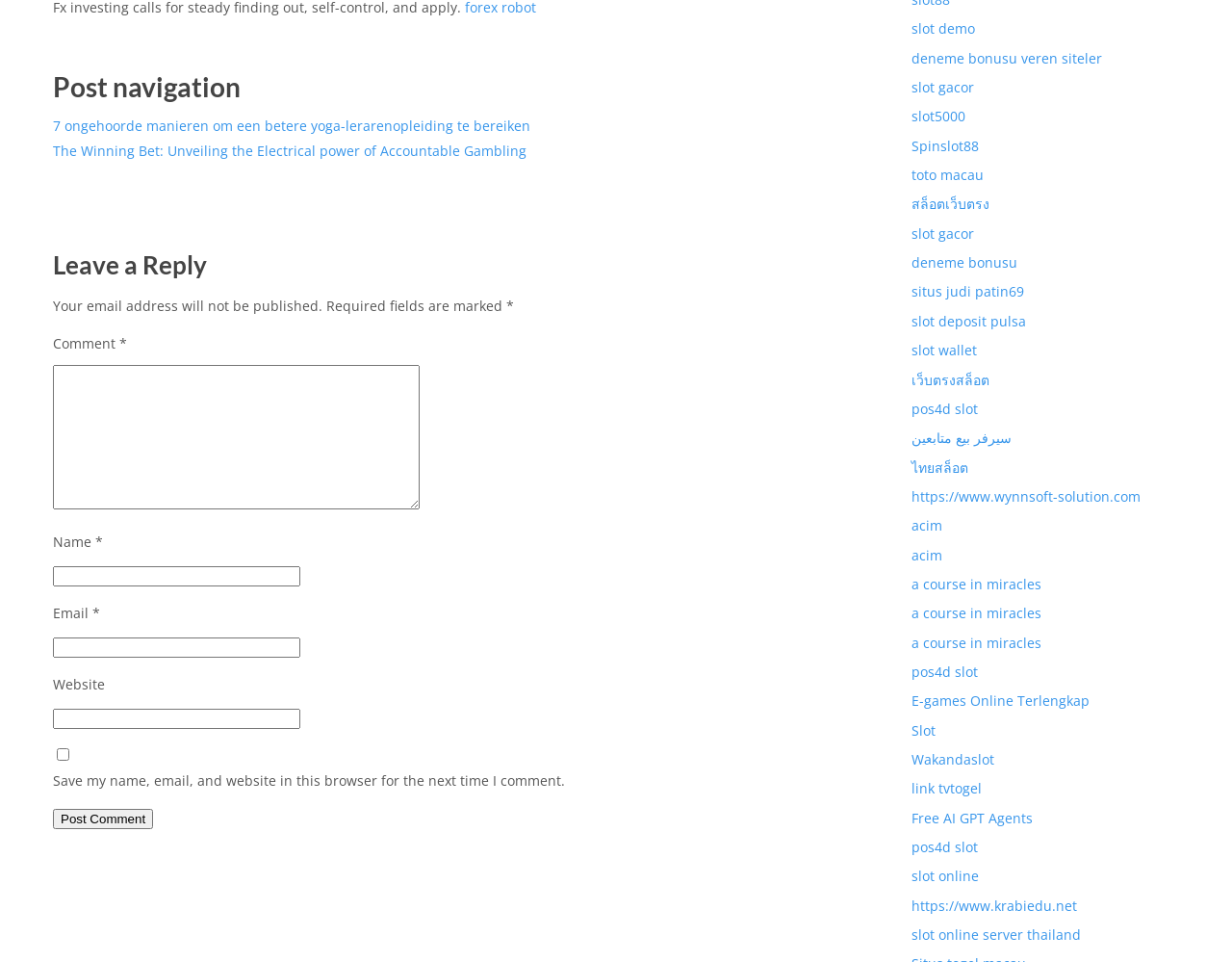Using the provided element description "parent_node: Email * aria-describedby="email-notes" name="email"", determine the bounding box coordinates of the UI element.

[0.043, 0.663, 0.244, 0.684]